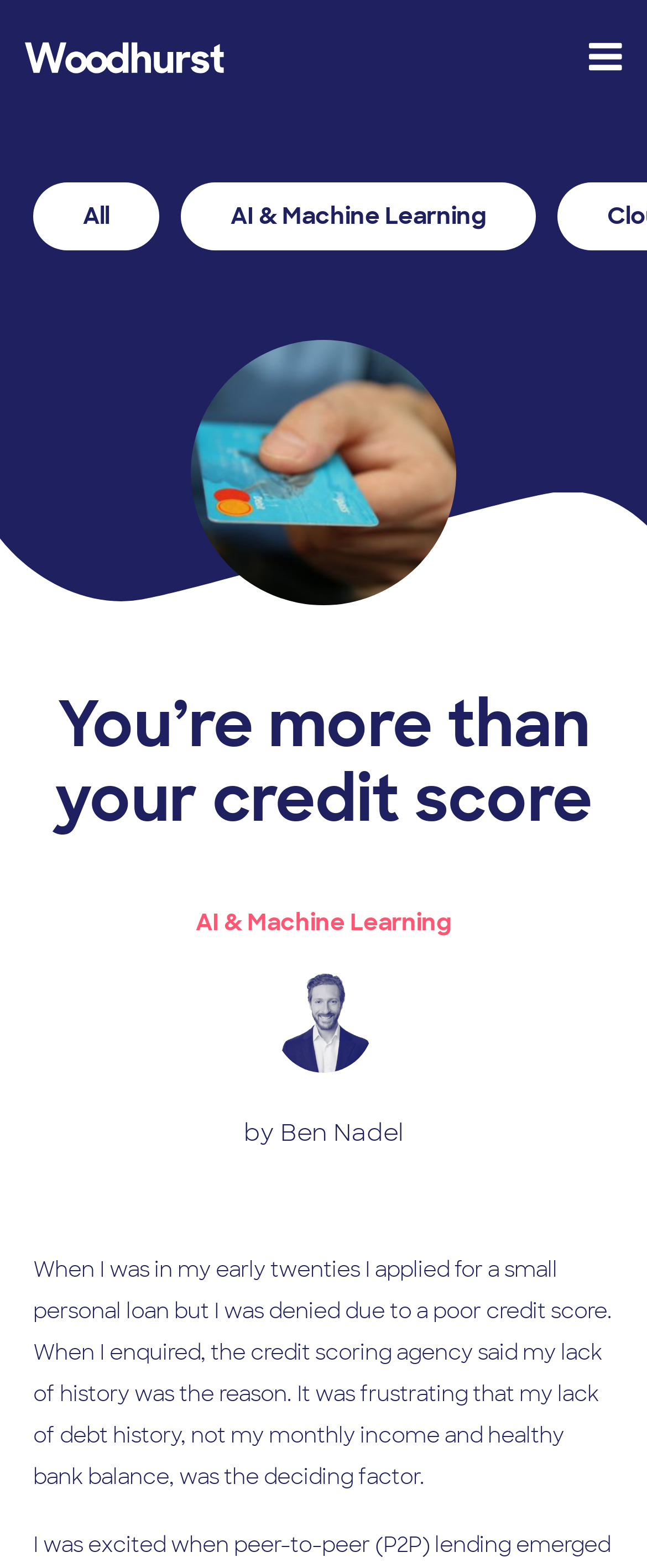From the given element description: "What We Do", find the bounding box for the UI element. Provide the coordinates as four float numbers between 0 and 1, in the order [left, top, right, bottom].

[0.179, 0.141, 0.821, 0.207]